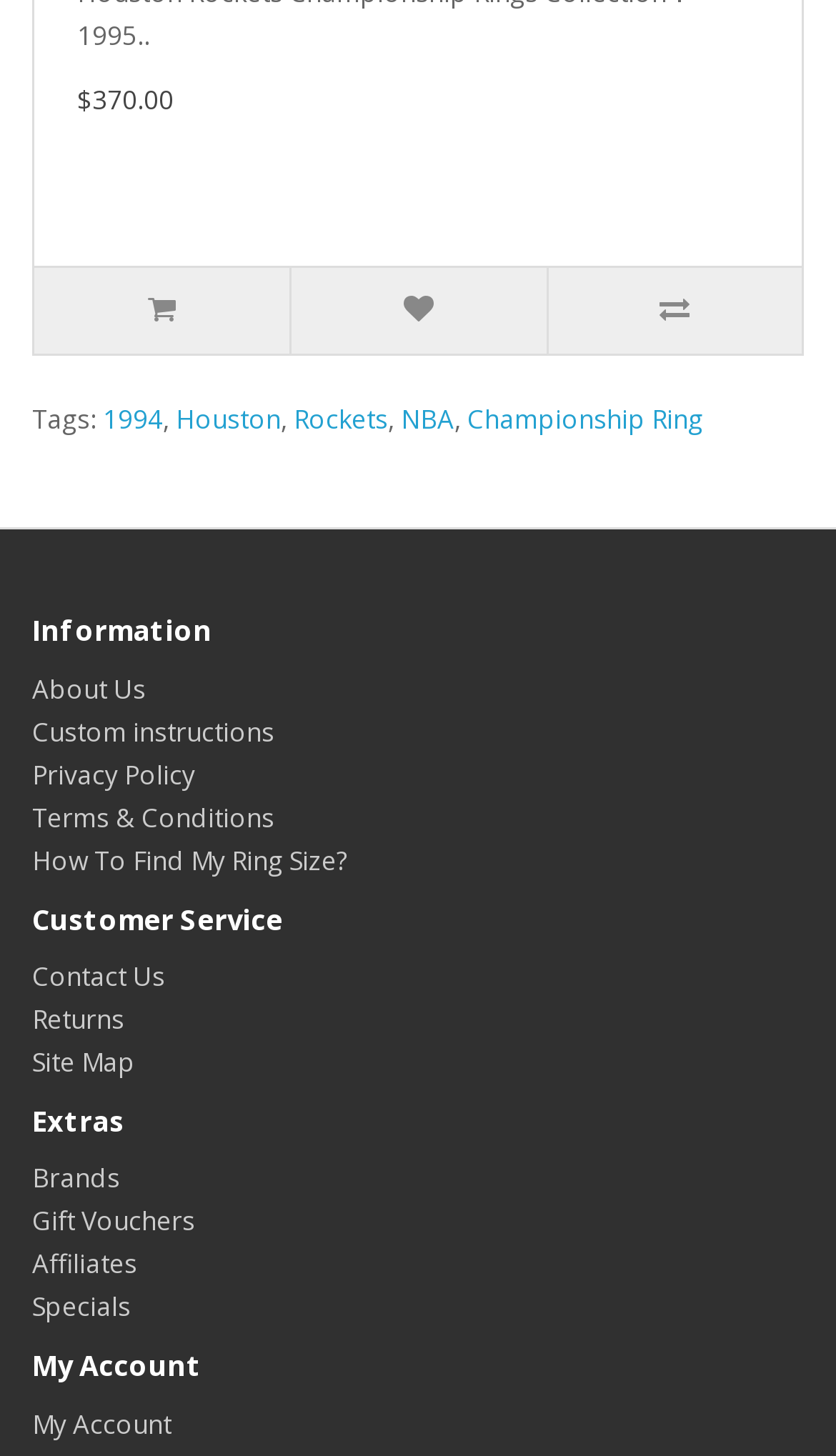How many sections are there in the webpage?
Based on the image, answer the question with as much detail as possible.

There are four sections in the webpage, which are 'Information', 'Customer Service', 'Extras', and 'My Account', each marked by a heading element.